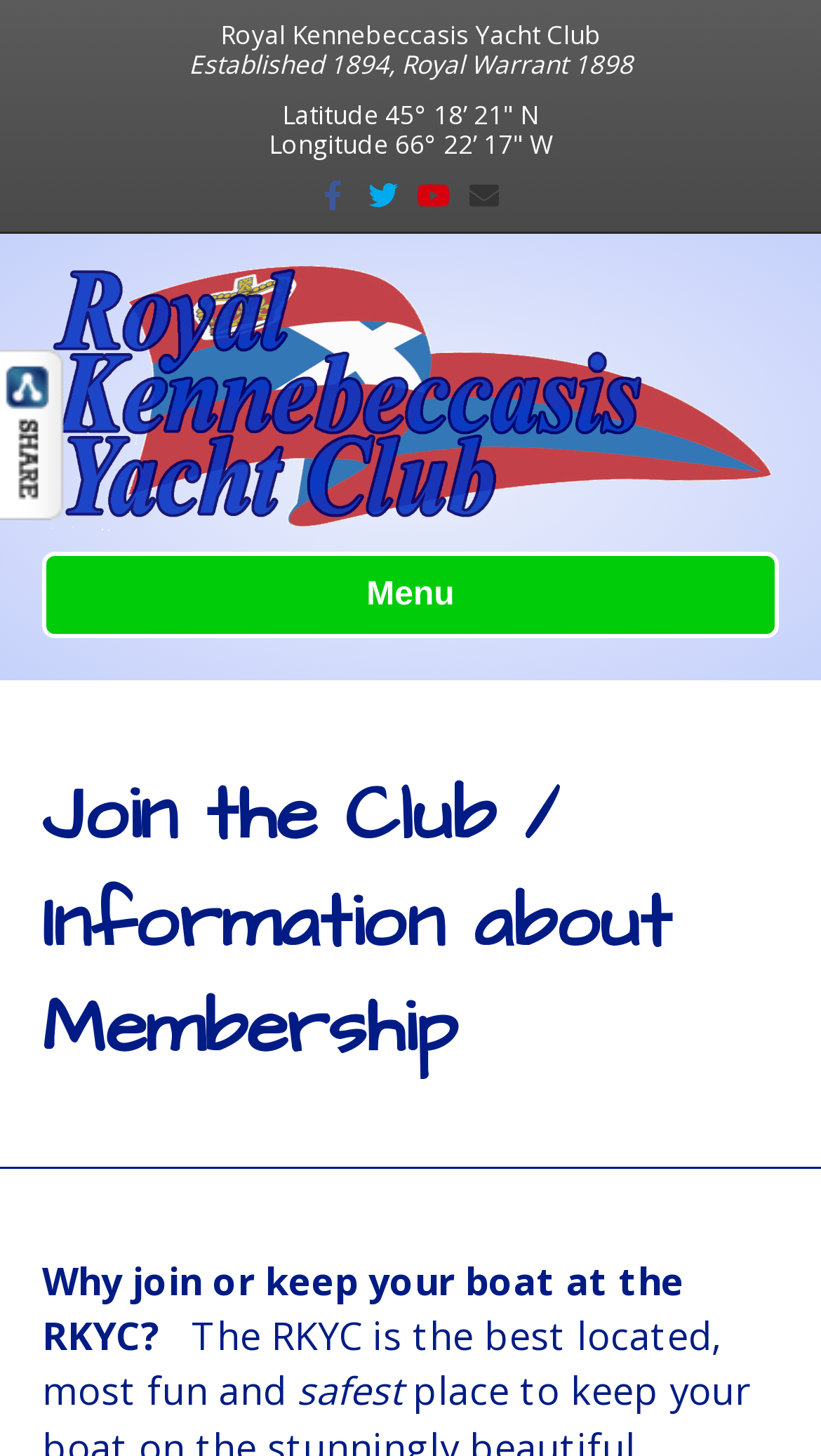Generate the text of the webpage's primary heading.

Join the Club / Information about Membership